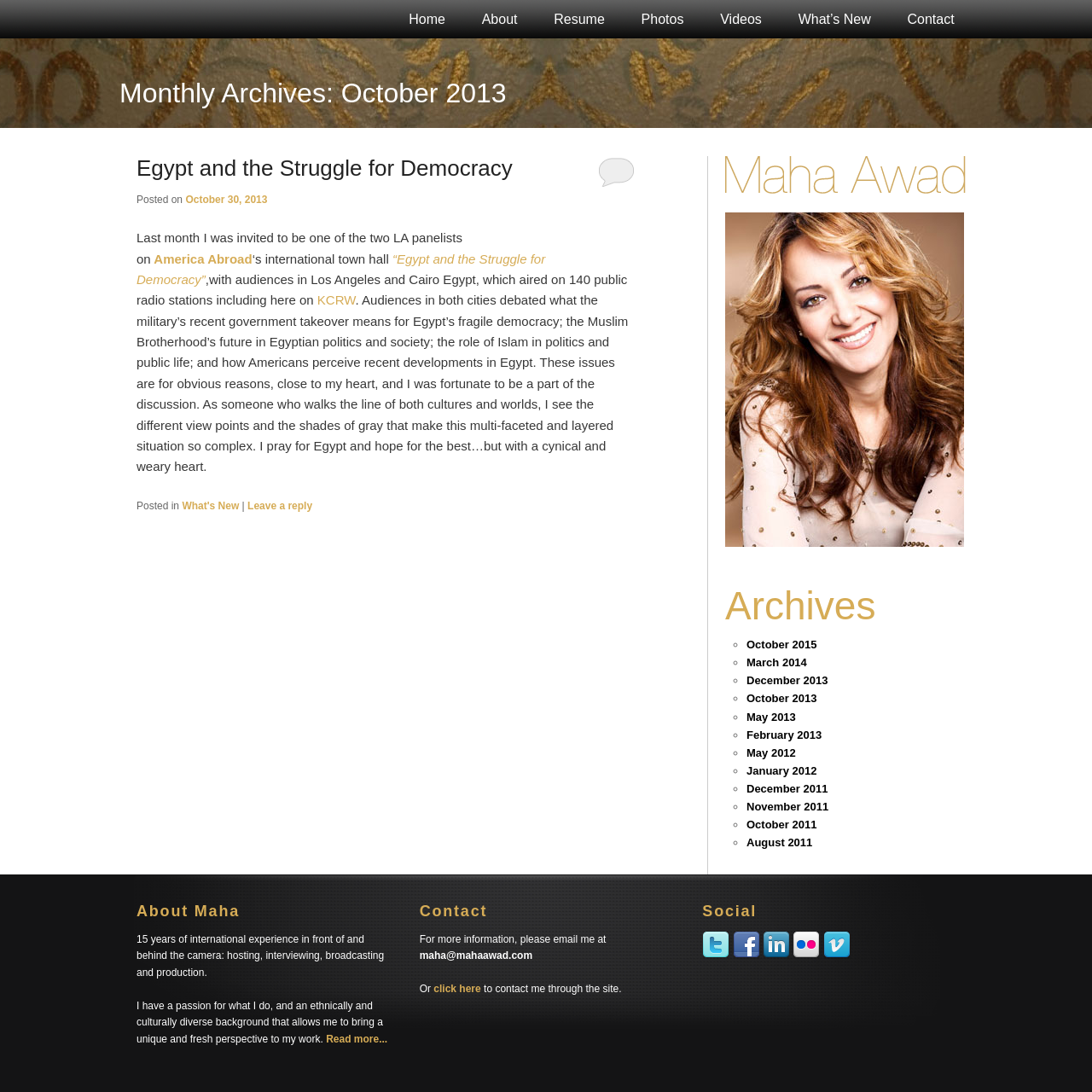Locate the bounding box coordinates of the item that should be clicked to fulfill the instruction: "View the 'Archives' section".

[0.664, 0.537, 0.883, 0.573]